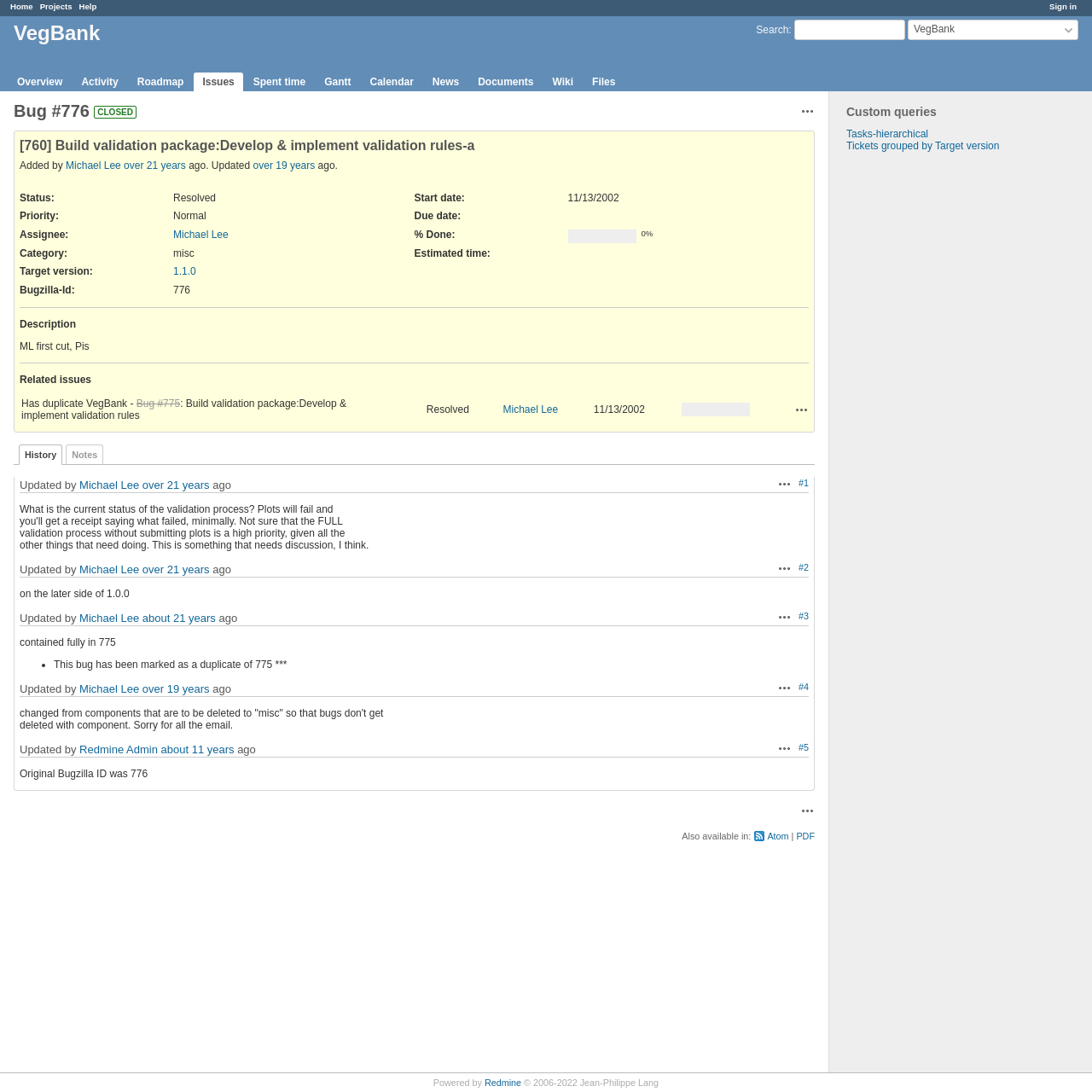Please identify the bounding box coordinates of the element on the webpage that should be clicked to follow this instruction: "Sign in". The bounding box coordinates should be given as four float numbers between 0 and 1, formatted as [left, top, right, bottom].

[0.961, 0.002, 0.986, 0.01]